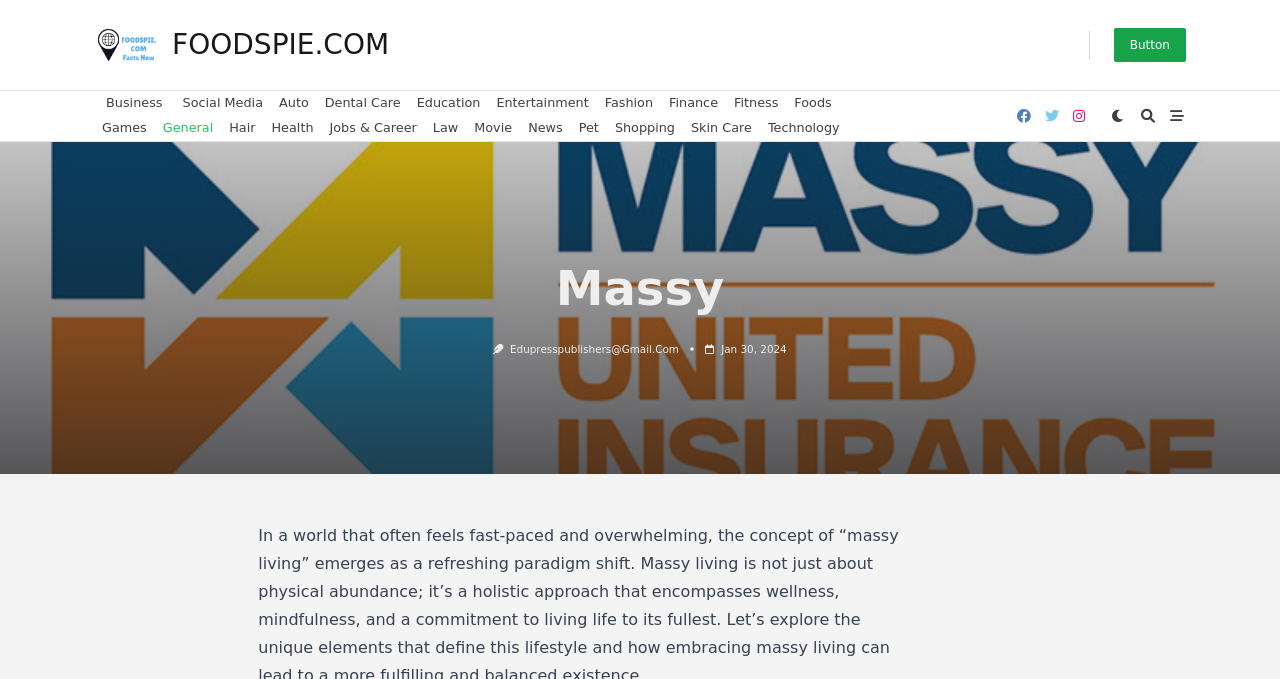From the element description Foods, predict the bounding box coordinates of the UI element. The coordinates must be specified in the format (top-left x, top-left y, bottom-right x, bottom-right y) and should be within the 0 to 1 range.

[0.614, 0.134, 0.656, 0.171]